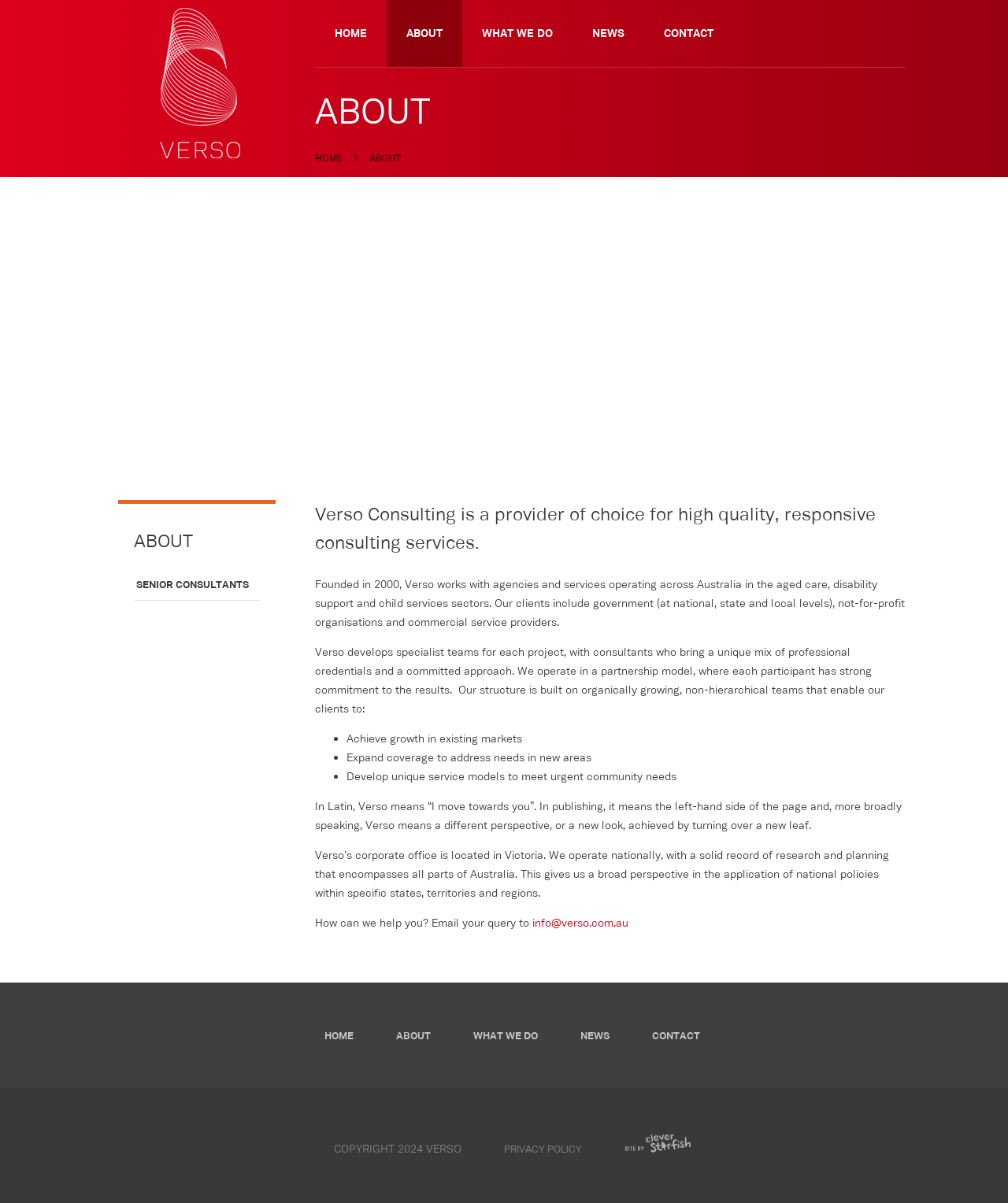Please identify the bounding box coordinates of the element's region that needs to be clicked to fulfill the following instruction: "contact us". The bounding box coordinates should consist of four float numbers between 0 and 1, i.e., [left, top, right, bottom].

[0.639, 0.0, 0.727, 0.056]